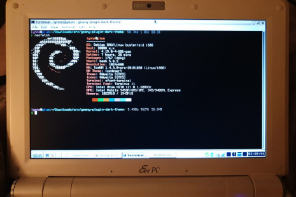Respond with a single word or phrase to the following question:
What is the model of the EeePC netbook?

1000H